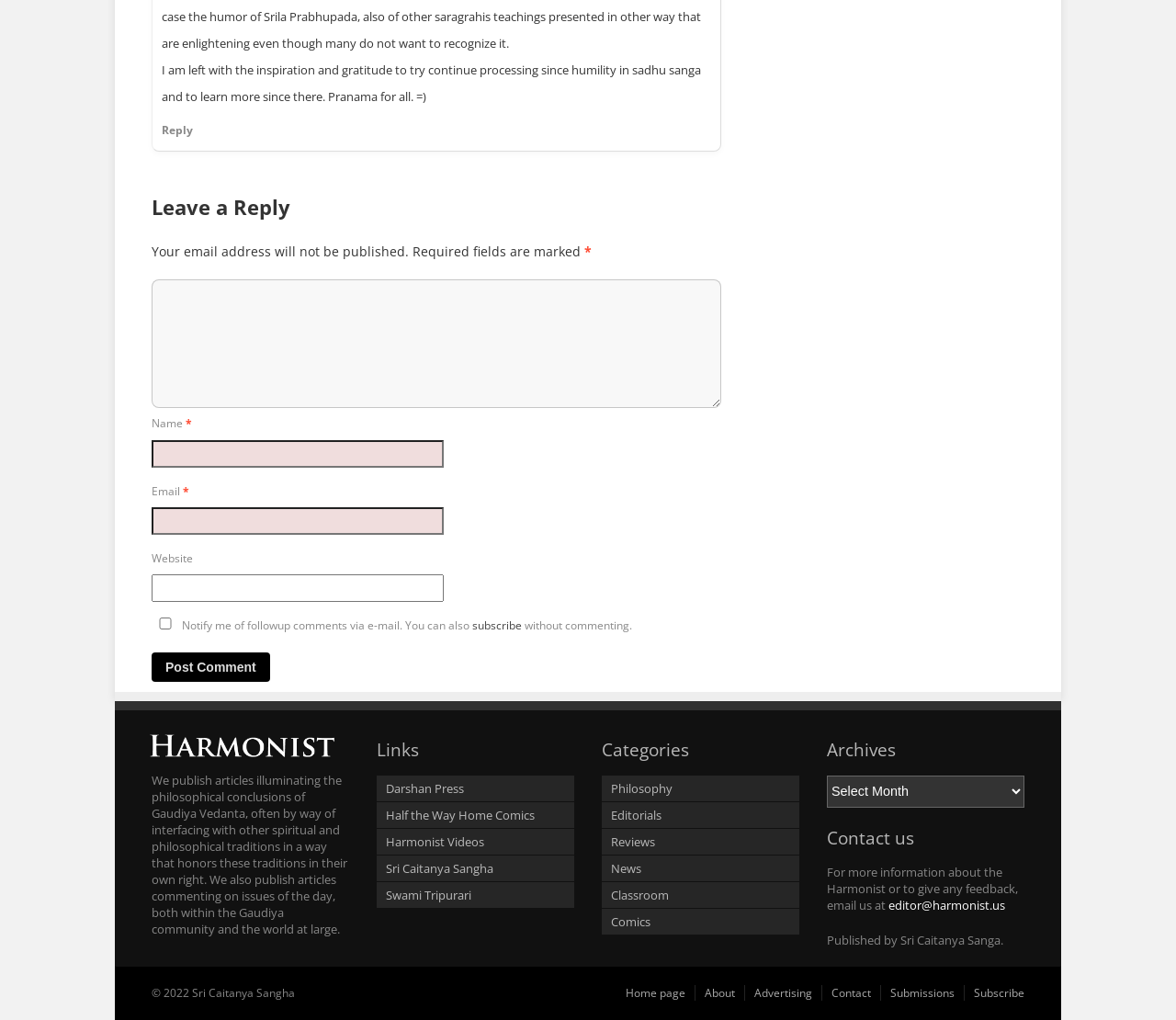Answer the question below using just one word or a short phrase: 
What is the purpose of the 'Leave a Reply' section?

To comment on an article